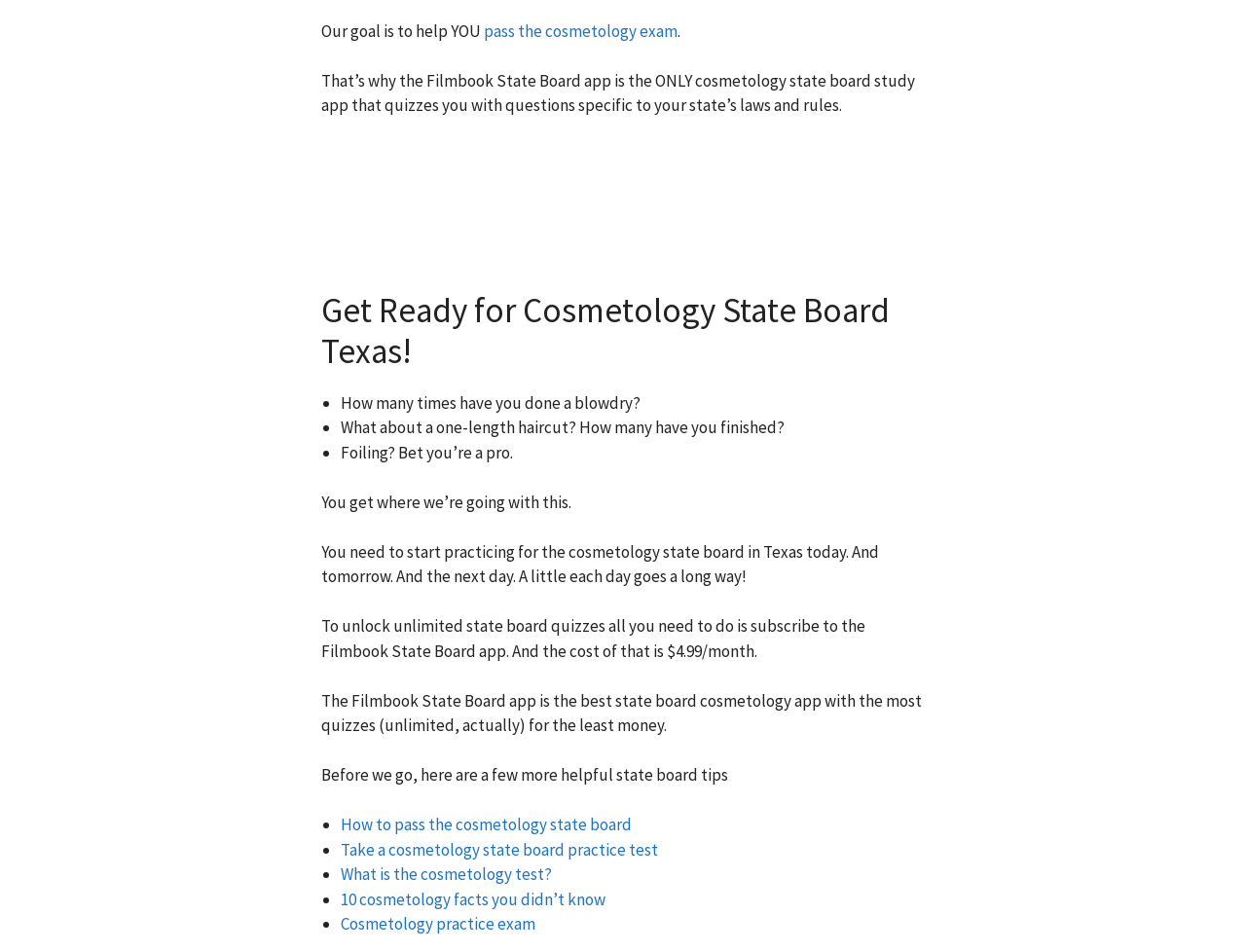What is the topic of the links listed at the bottom of the webpage?
Answer the question with just one word or phrase using the image.

Cosmetology state board tips